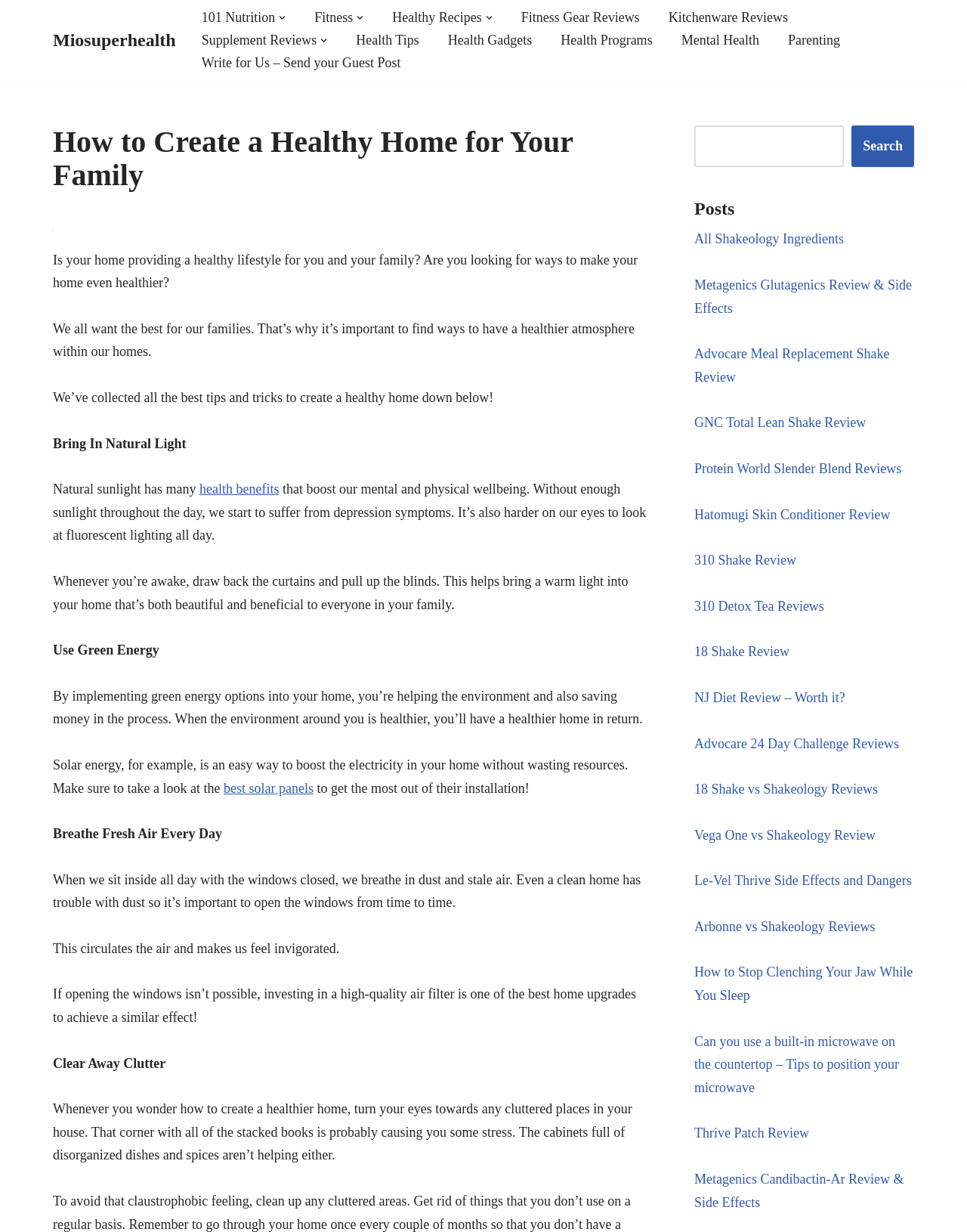Offer an extensive depiction of the webpage and its key elements.

The webpage is about creating a healthy home for your family, with a focus on providing a healthy lifestyle. At the top, there is a navigation menu with links to various categories, including "101 Nutrition", "Fitness", "Healthy Recipes", and more. Below the navigation menu, there is a heading that reads "How to Create a Healthy Home for Your Family" followed by a figure.

The main content of the page is divided into sections, each with a heading and a brief description. The first section is about bringing in natural light, highlighting the importance of sunlight for mental and physical wellbeing. The second section discusses the use of green energy, such as solar panels, to create a healthier environment. The third section emphasizes the importance of breathing fresh air every day, either by opening windows or using an air filter.

The fourth section talks about clearing away clutter, which can cause stress and negatively impact mental health. The rest of the page is dedicated to a list of posts, with links to various articles and reviews on topics such as nutrition, fitness, and health products. There is also a search bar at the top right corner of the page, allowing users to search for specific topics.

Throughout the page, there are several calls-to-action, encouraging users to read more about creating a healthy home and exploring the various topics and products discussed. The overall tone of the page is informative and helpful, providing users with practical tips and advice on how to create a healthier home for themselves and their families.